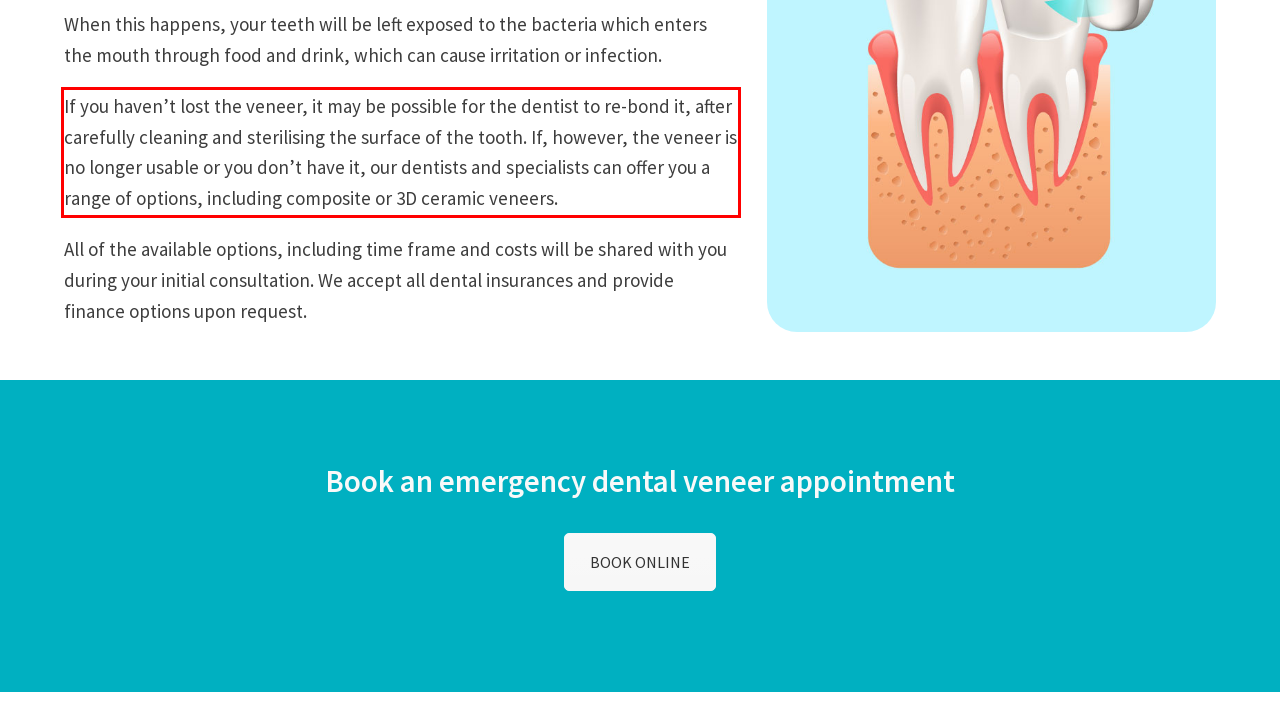Please identify and extract the text from the UI element that is surrounded by a red bounding box in the provided webpage screenshot.

If you haven’t lost the veneer, it may be possible for the dentist to re-bond it, after carefully cleaning and sterilising the surface of the tooth. If, however, the veneer is no longer usable or you don’t have it, our dentists and specialists can offer you a range of options, including composite or 3D ceramic veneers.